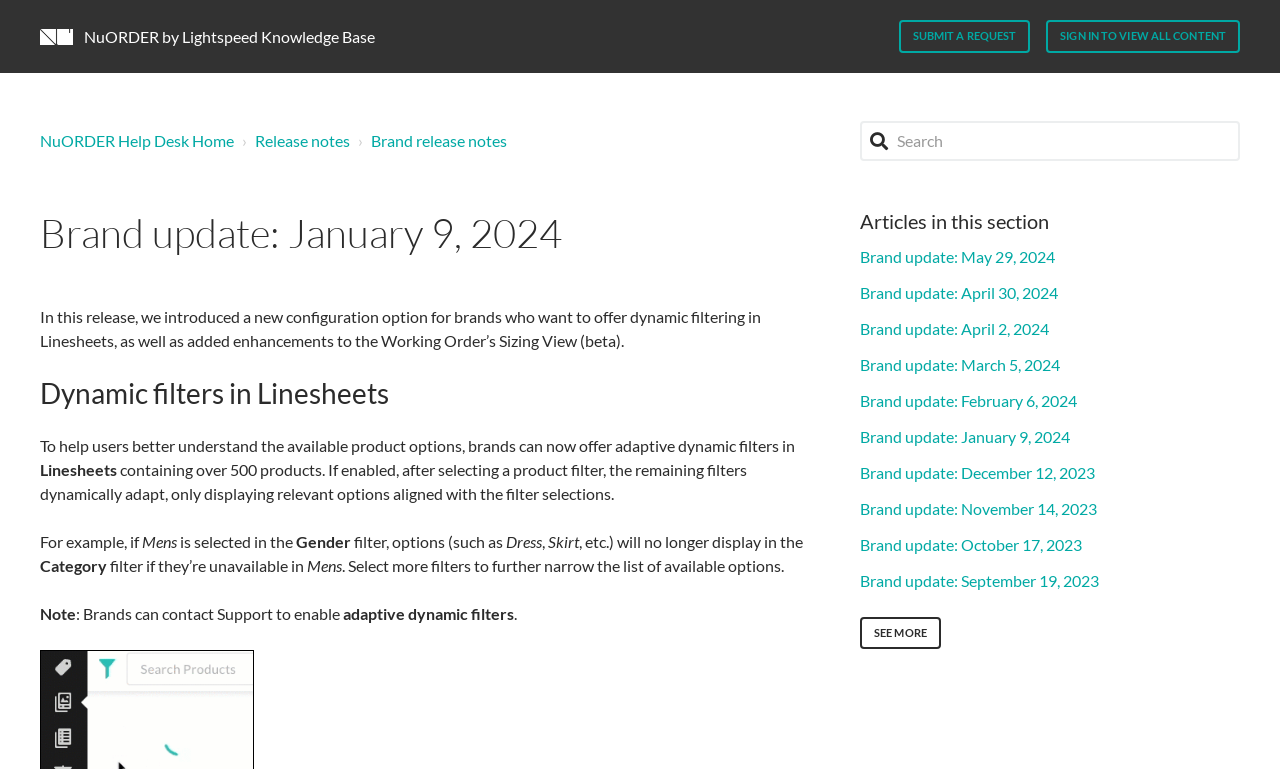What is the purpose of dynamic filters in Linesheets? Using the information from the screenshot, answer with a single word or phrase.

To help users better understand product options